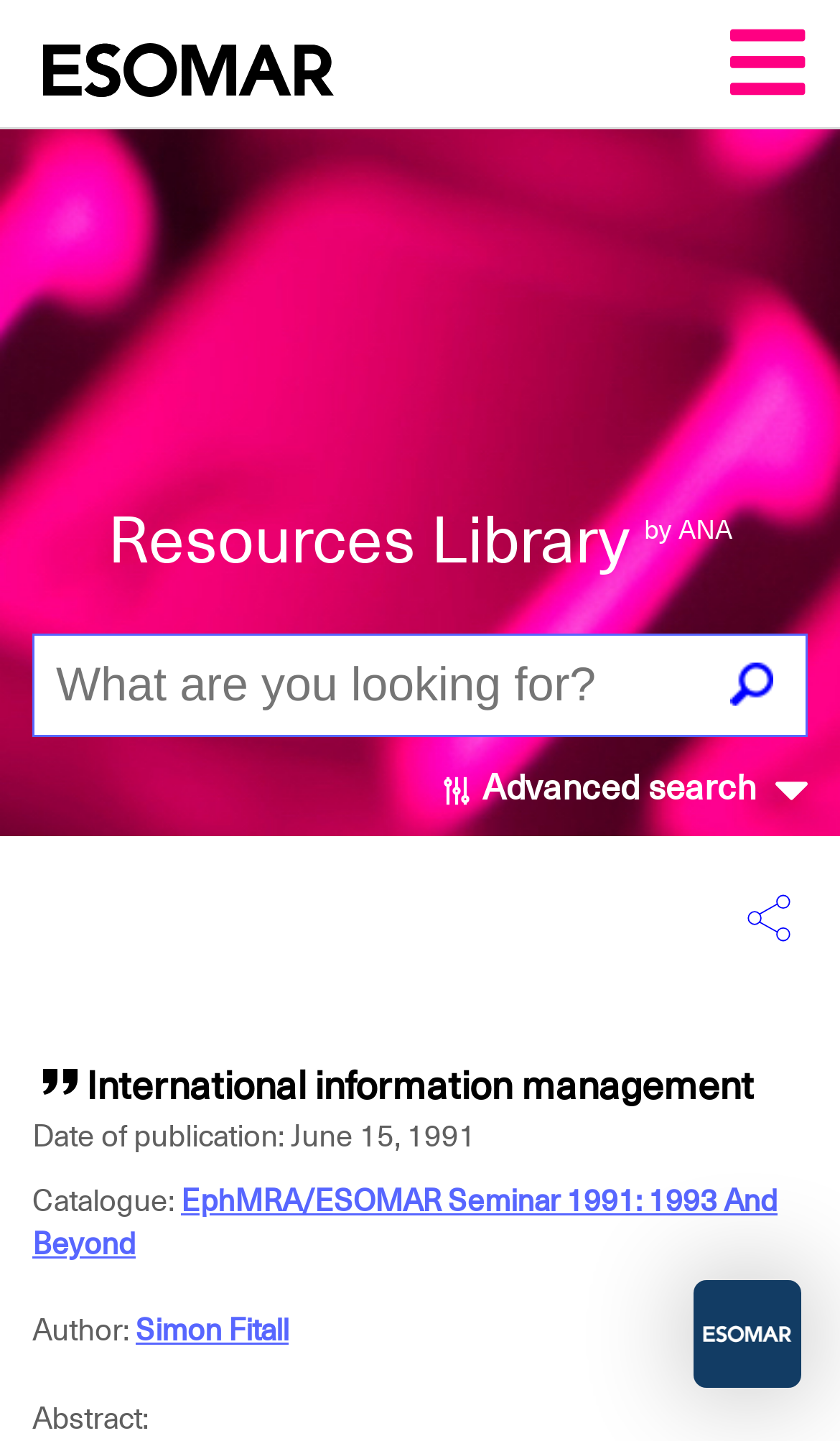Find and generate the main title of the webpage.

Resources Library by ANA